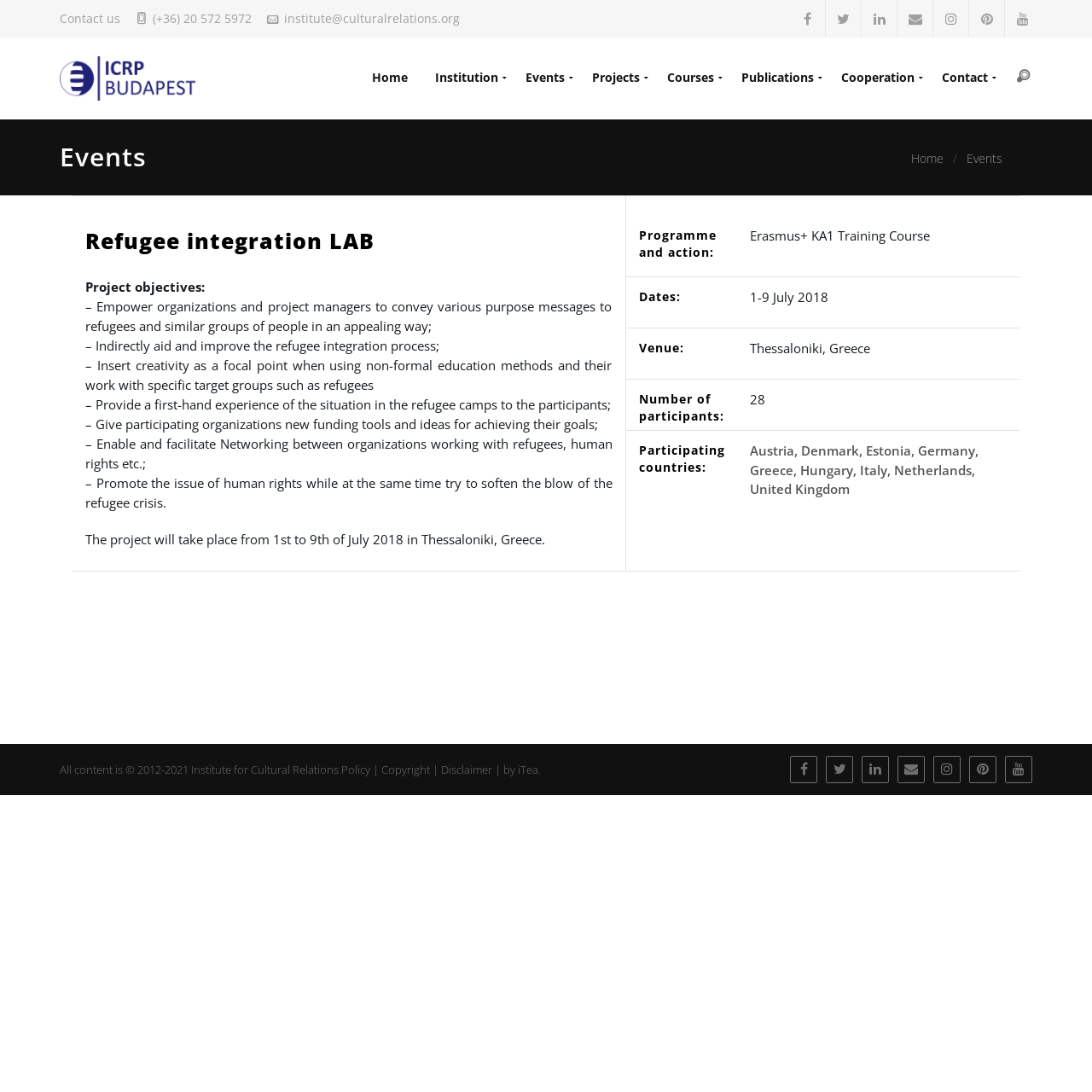What is the duration of the project?
Answer the question with detailed information derived from the image.

The project duration can be found in the 'Dates' section, which specifies that the project will take place from 1st to 9th of July 2018.